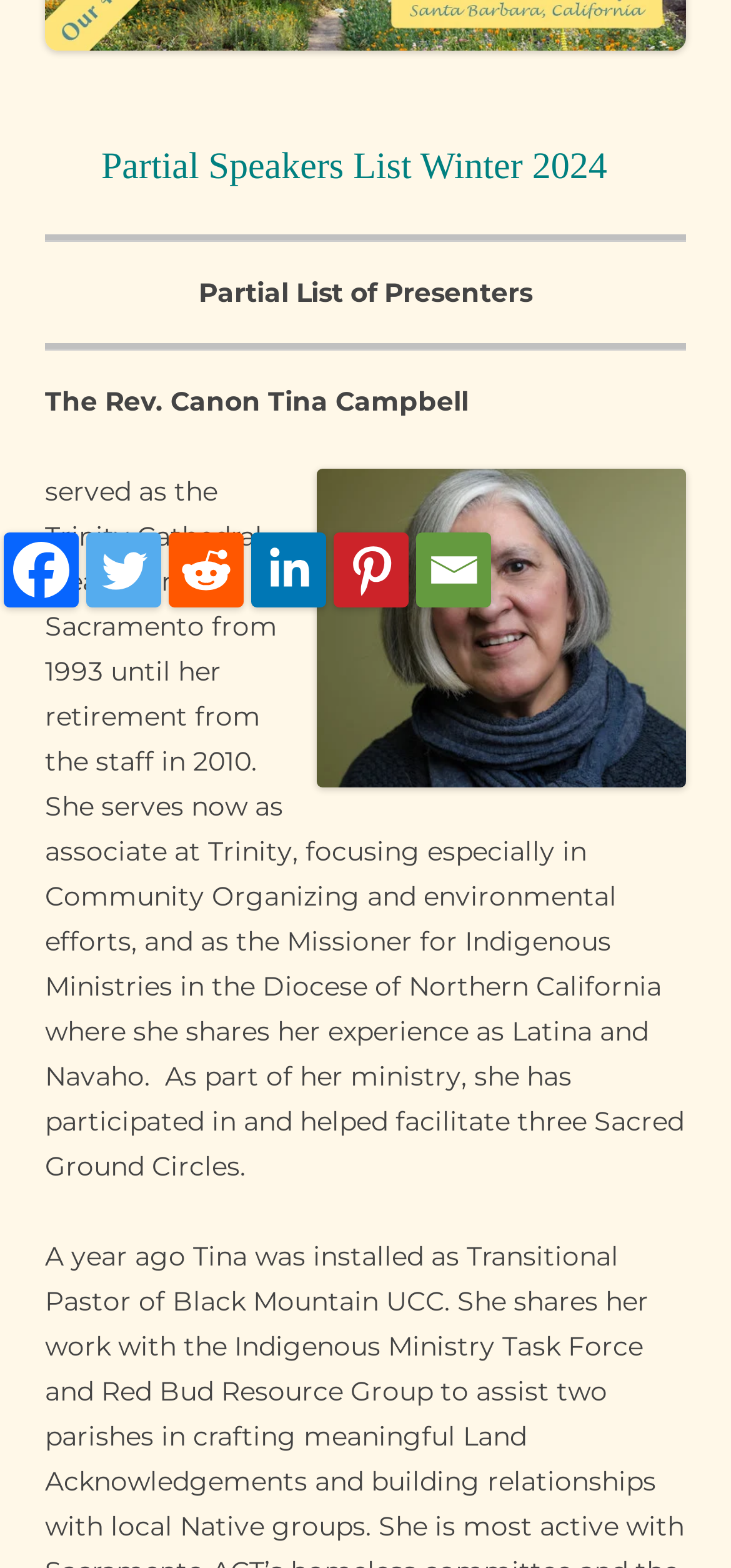Identify the bounding box for the described UI element. Provide the coordinates in (top-left x, top-left y, bottom-right x, bottom-right y) format with values ranging from 0 to 1: Ridgeways, Kiambu Road.

None